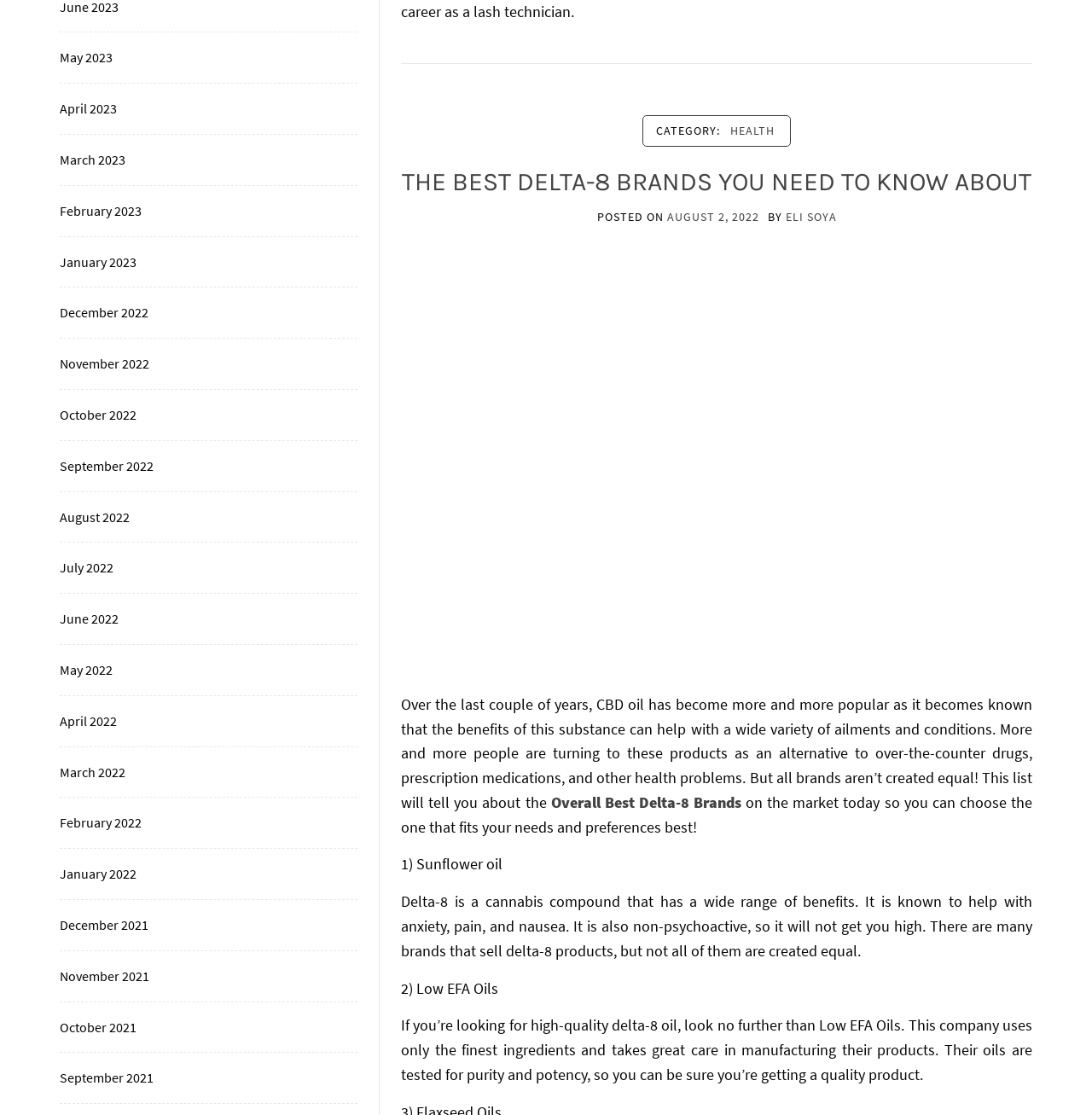Respond to the question below with a concise word or phrase:
What category is the article about?

HEALTH